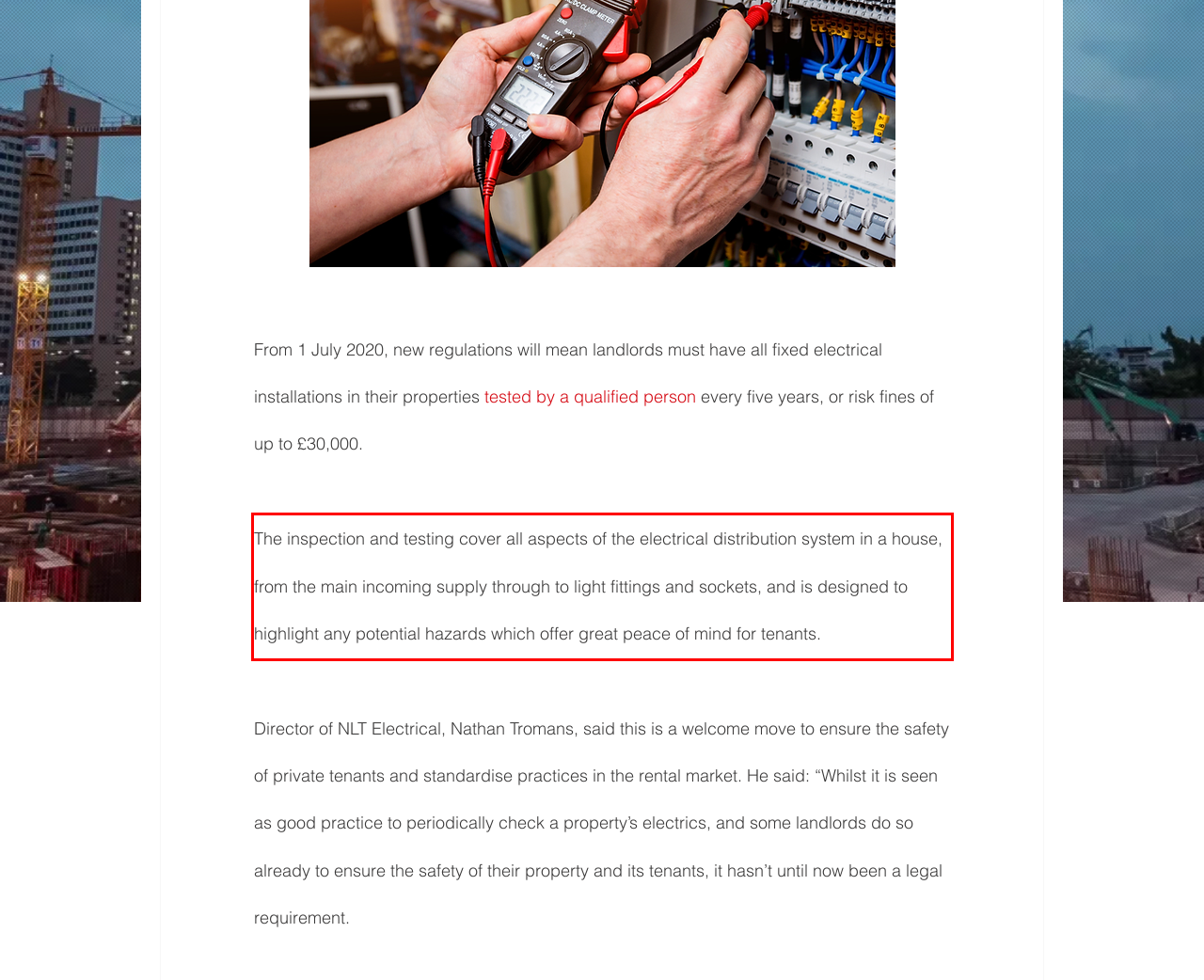Please analyze the provided webpage screenshot and perform OCR to extract the text content from the red rectangle bounding box.

The inspection and testing cover all aspects of the electrical distribution system in a house, from the main incoming supply through to light fittings and sockets, and is designed to highlight any potential hazards which offer great peace of mind for tenants.